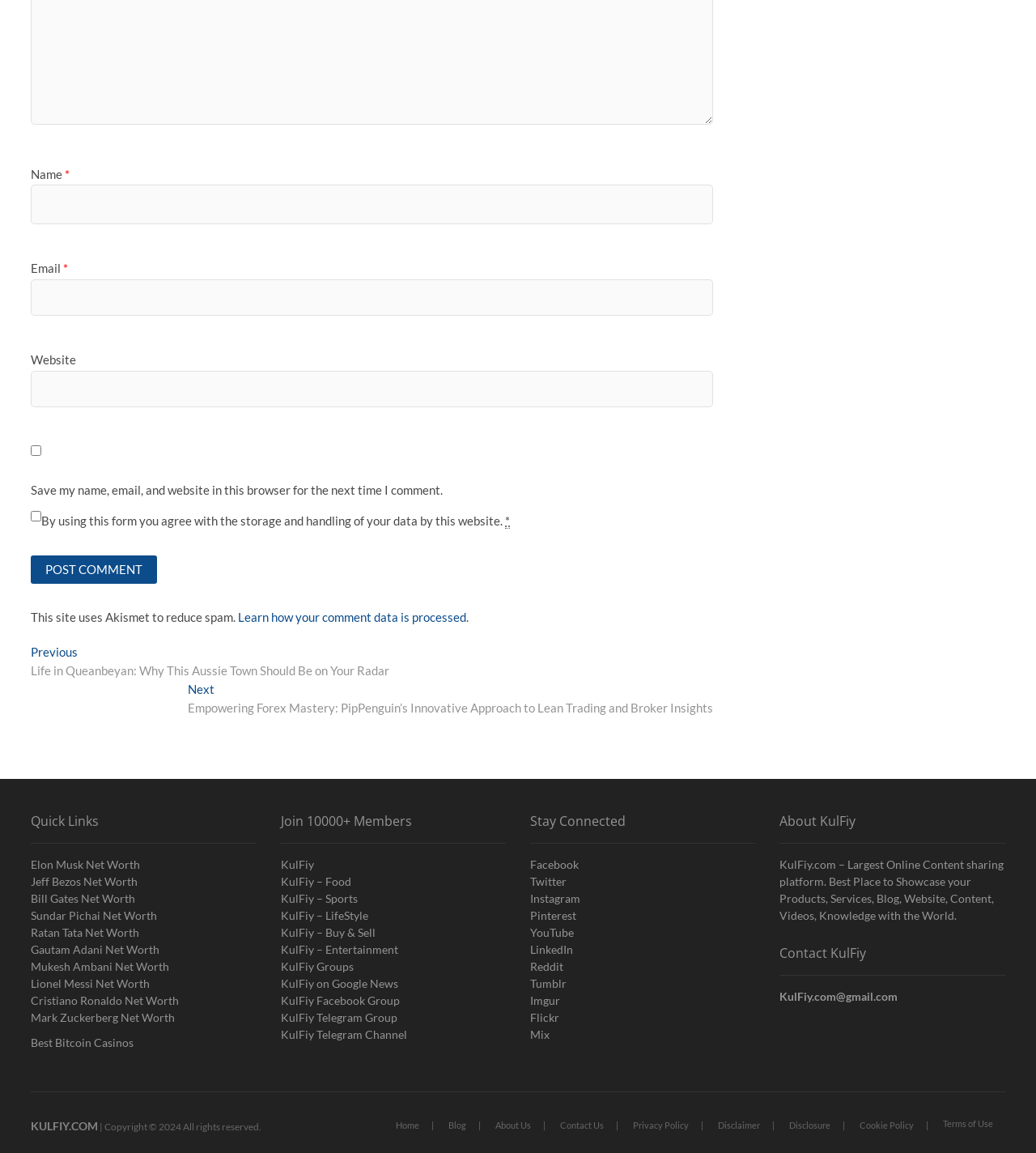What is the name of the website? Please answer the question using a single word or phrase based on the image.

KulFiy